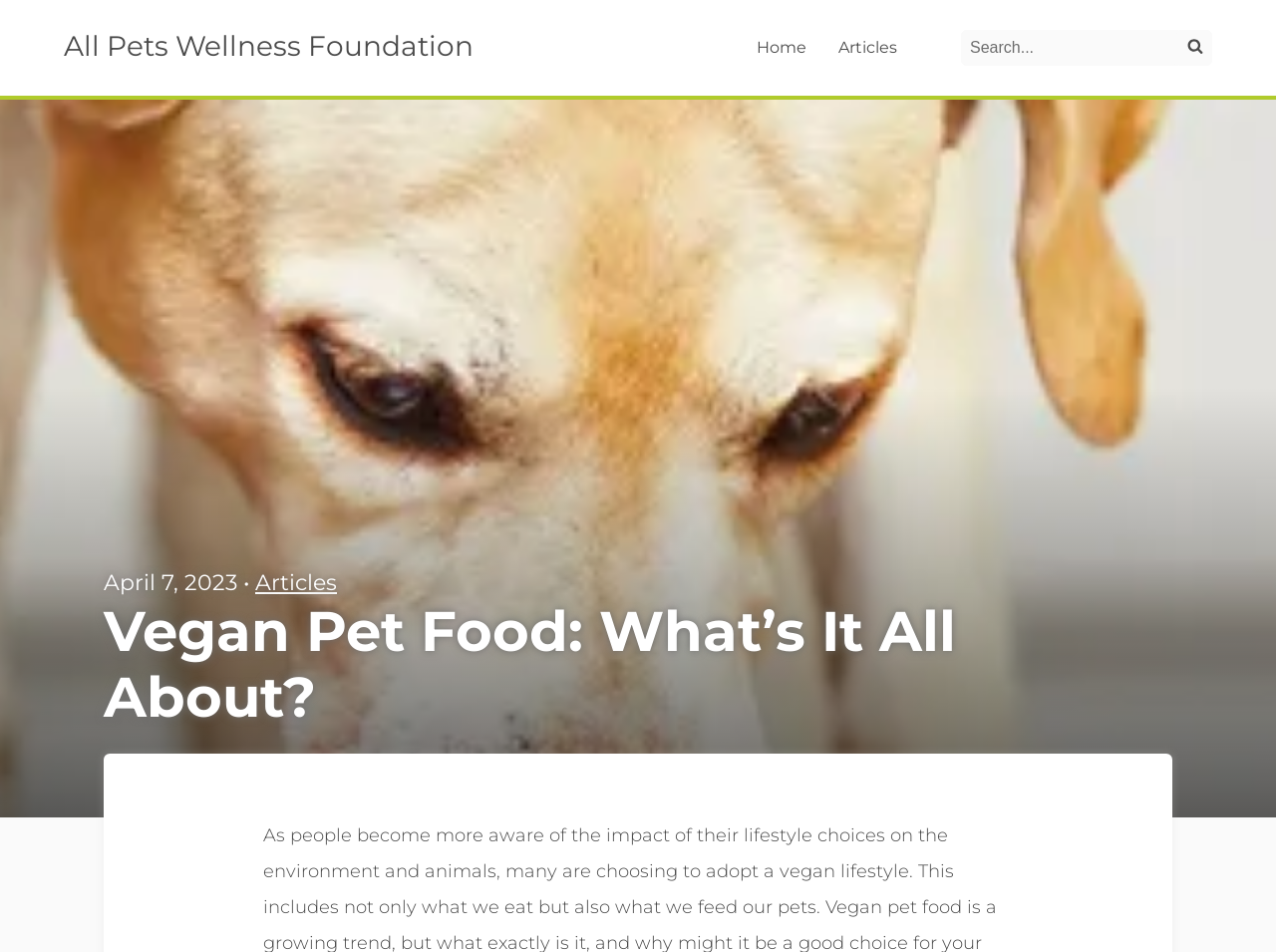Locate the bounding box of the UI element with the following description: "All Pets Wellness Foundation".

[0.05, 0.029, 0.371, 0.067]